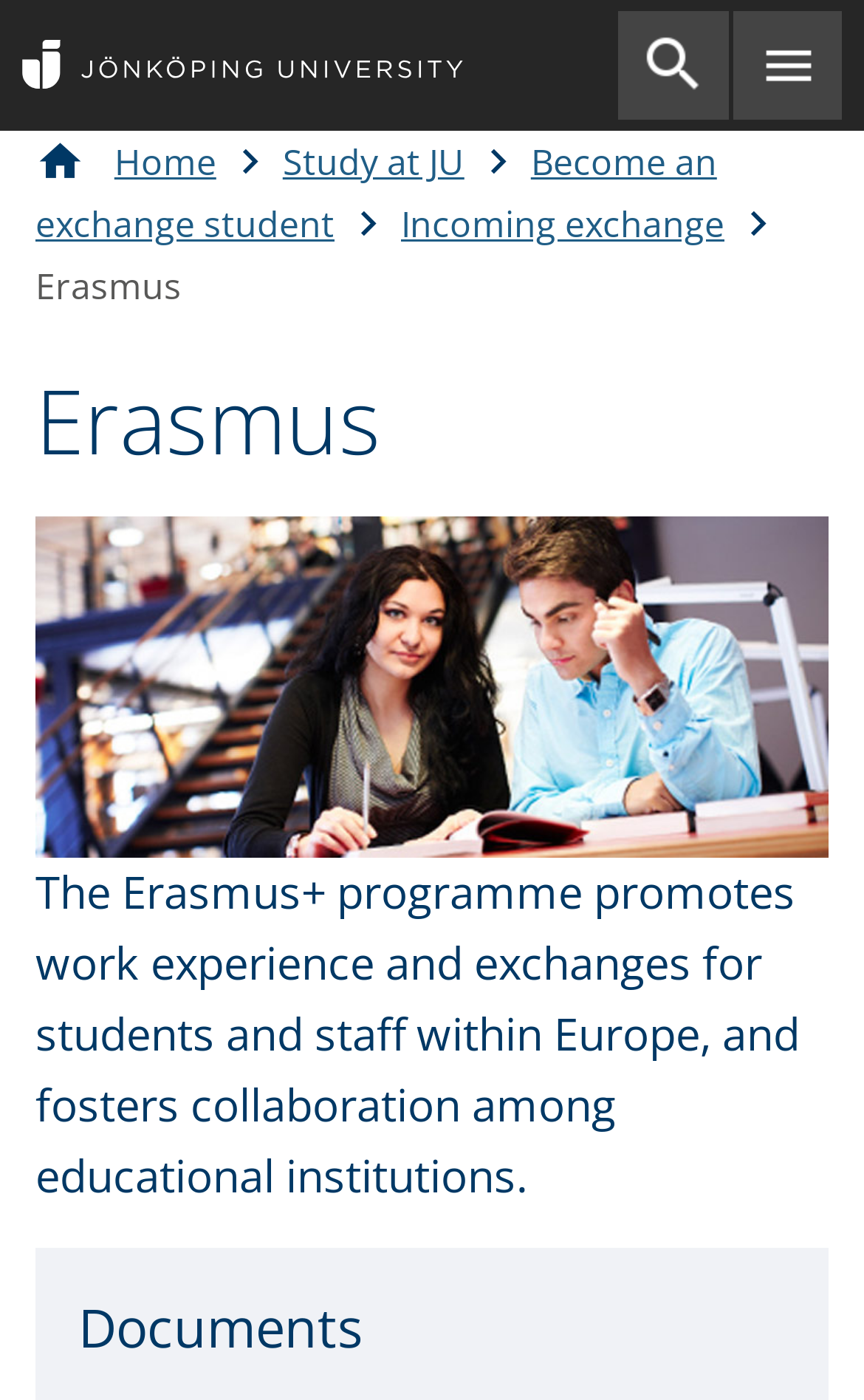What is the name of the university?
Answer the question with a thorough and detailed explanation.

I inferred this answer by looking at the logotype link at the top of the page, which suggests that the webpage is about Jönköping University.